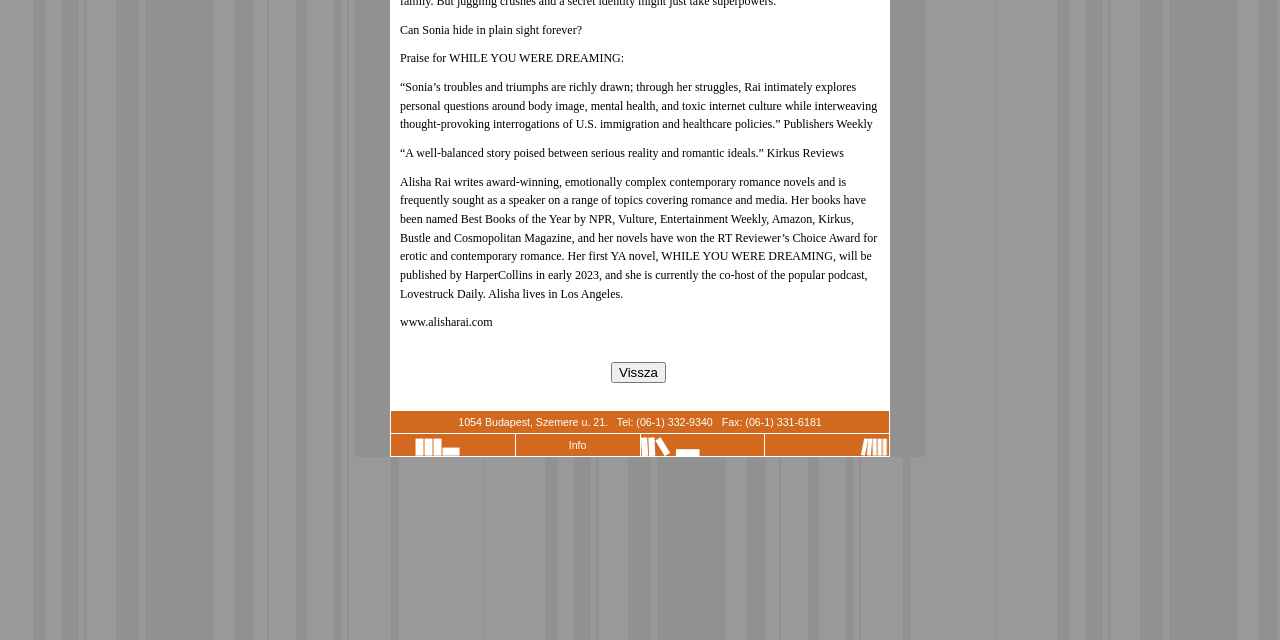Given the element description, predict the bounding box coordinates in the format (top-left x, top-left y, bottom-right x, bottom-right y), using floating point numbers between 0 and 1: Info

[0.403, 0.678, 0.5, 0.712]